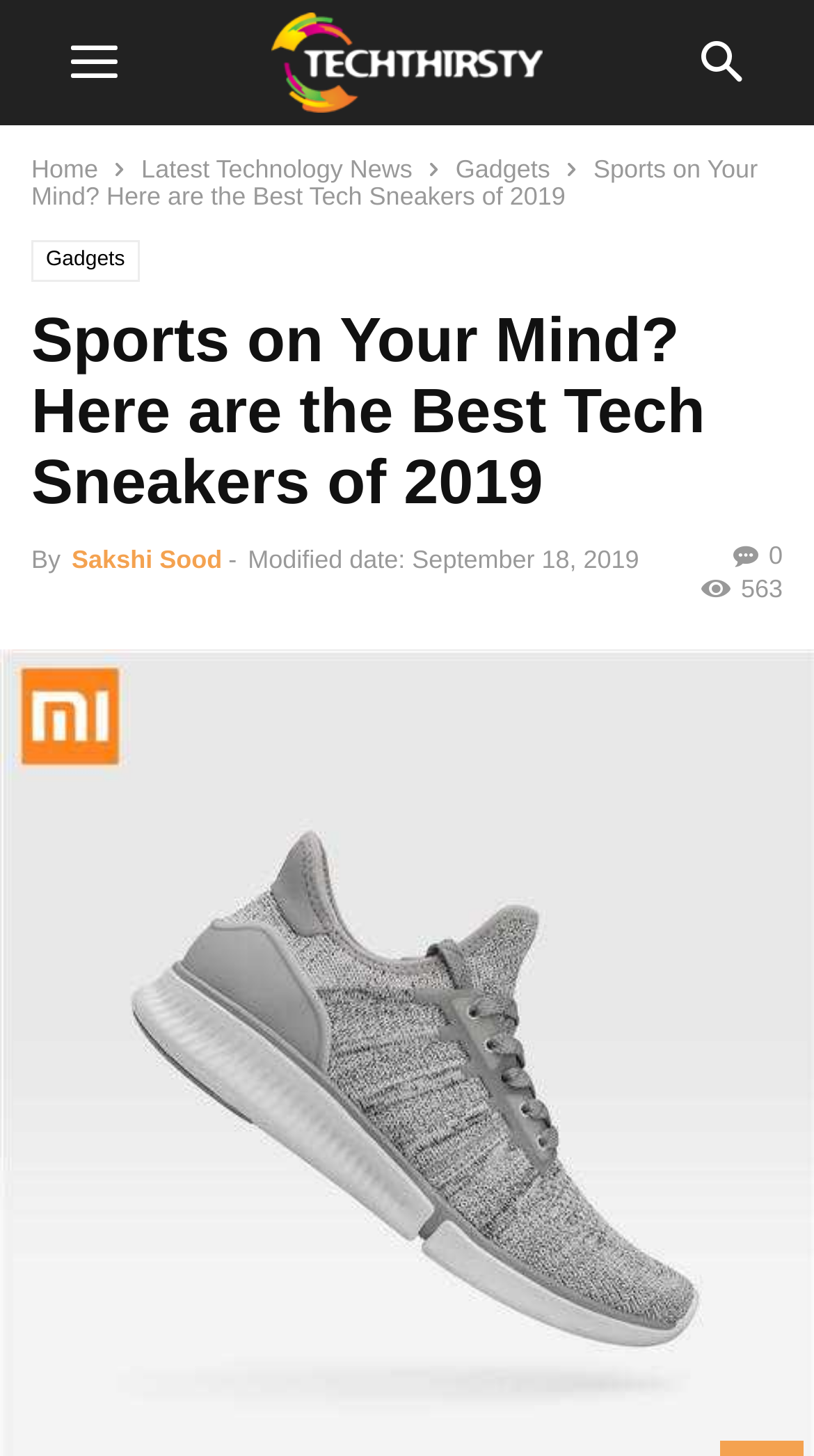Illustrate the webpage's structure and main components comprehensively.

The webpage is about the best tech sneakers of 2019. At the top left, there are three links: "Home", "Latest Technology News", and "Gadgets". Below these links, there is a static text with the same title as the webpage, "Sports on Your Mind? Here are the Best Tech Sneakers of 2019". 

To the right of the title, there is another link to "Gadgets". Below the title, there is a header section that spans almost the entire width of the page. Within this header, there is a heading with the same title as the webpage, followed by the author's name, "Sakshi Sood", and the modified date, "September 18, 2019". 

At the bottom right of the header section, there is a link with an icon and the number "563".